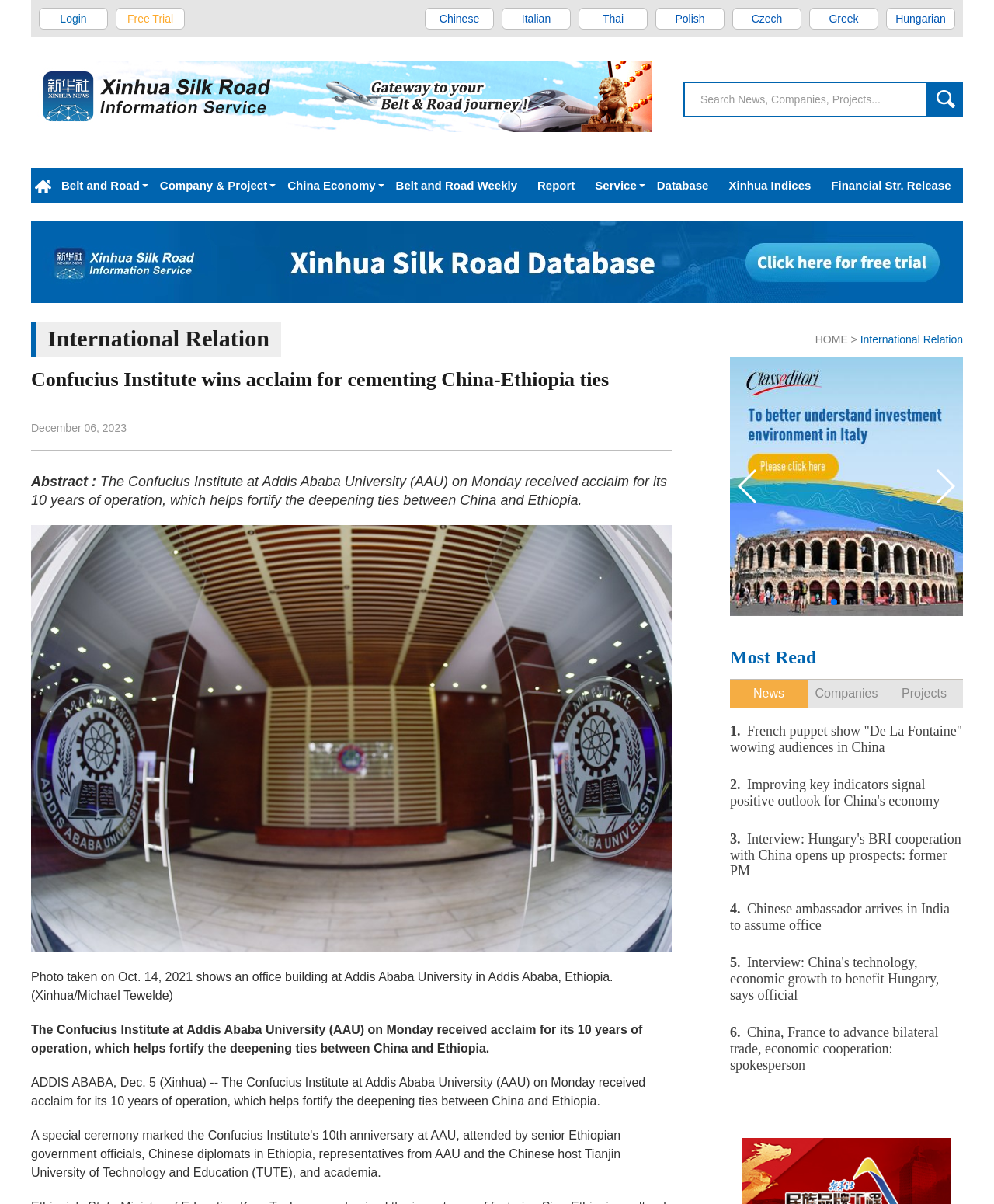Pinpoint the bounding box coordinates of the clickable element needed to complete the instruction: "Read about International Relation". The coordinates should be provided as four float numbers between 0 and 1: [left, top, right, bottom].

[0.865, 0.277, 0.969, 0.287]